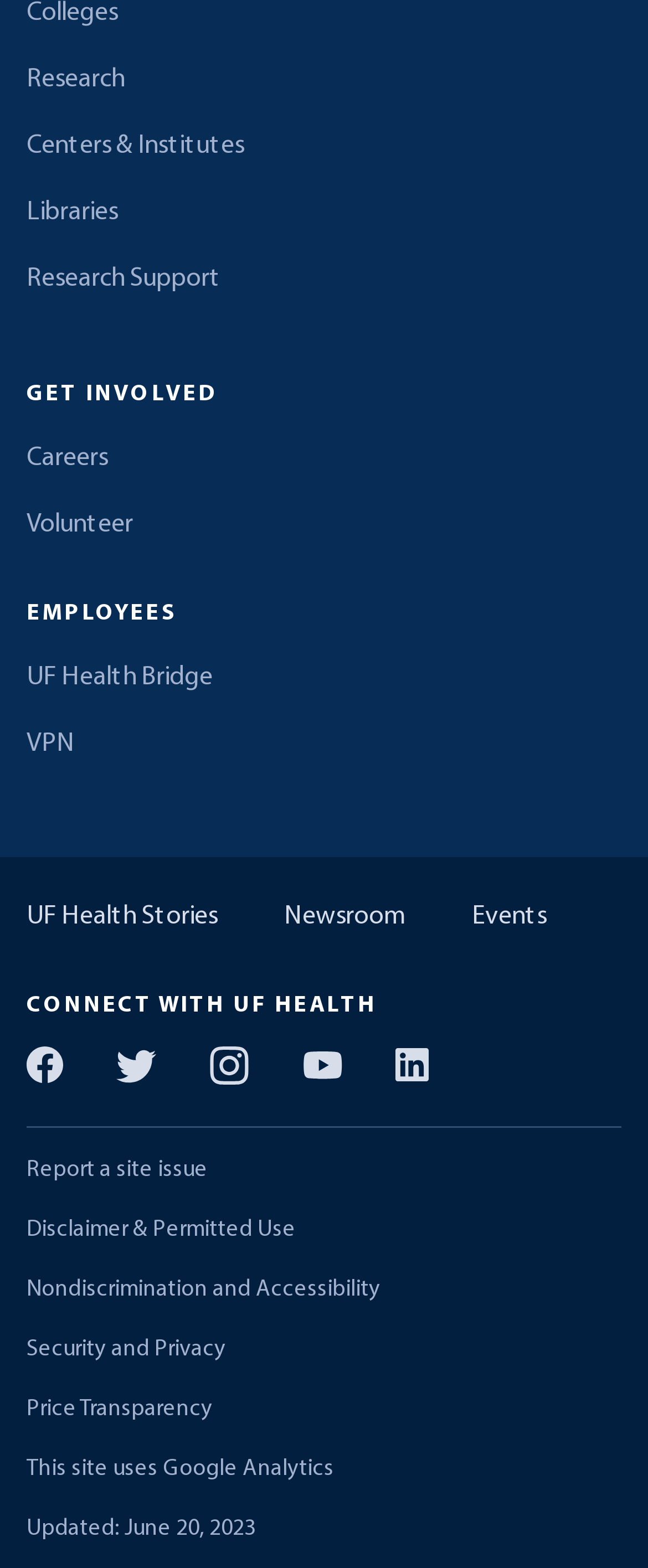Provide the bounding box coordinates for the area that should be clicked to complete the instruction: "Report a site issue".

[0.041, 0.737, 0.587, 0.758]